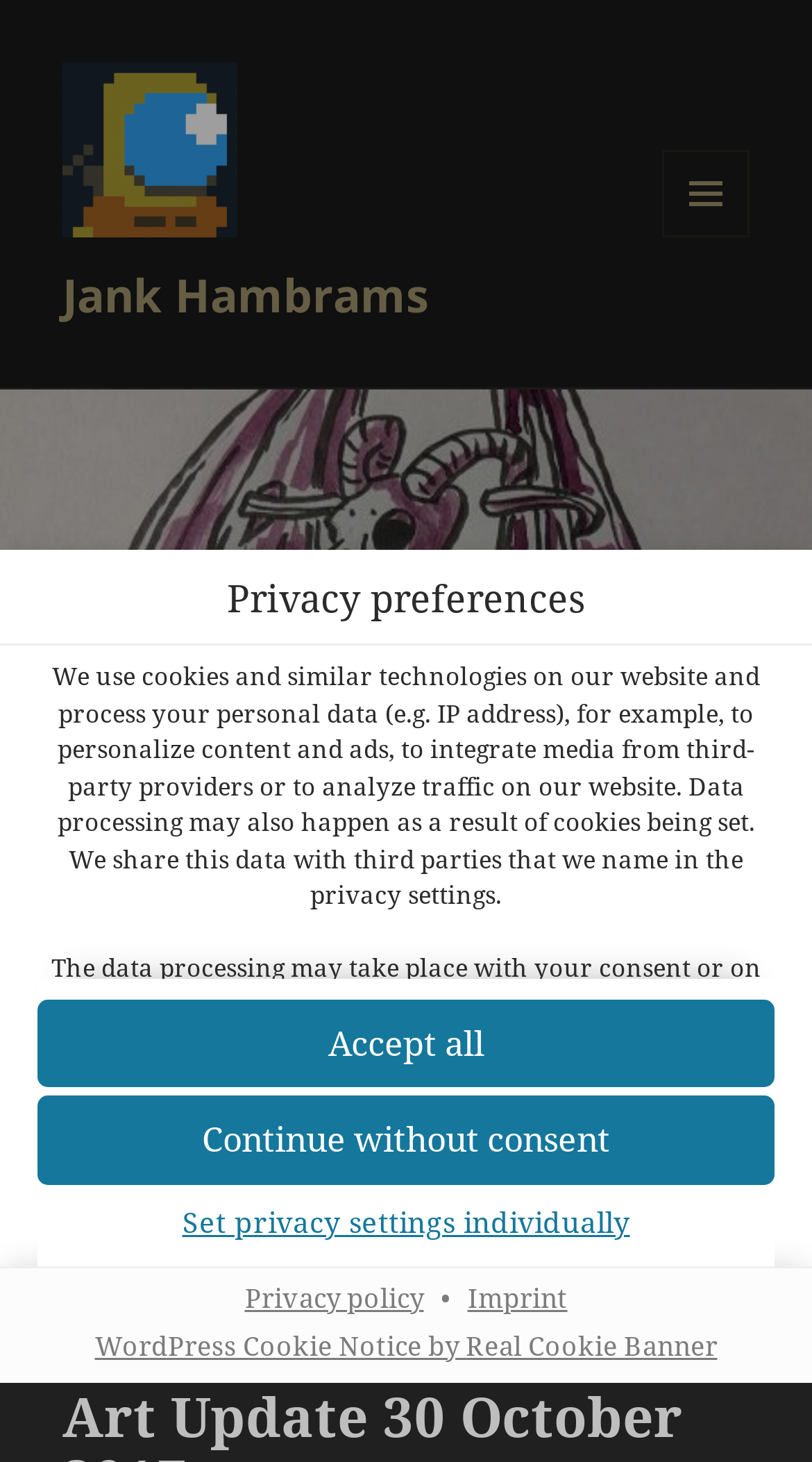Give a detailed overview of the webpage's appearance and contents.

The webpage is a dialog box titled "Privacy preferences" that appears to be a modal window. At the top, there is a link to "Skip to consent choices". Below it, there is a heading "Privacy preferences" followed by a block of text that explains how the website uses cookies and similar technologies to personalize content and ads, integrate media from third-party providers, and analyze traffic on the website. The text also mentions that data processing may take place with the user's consent or on the basis of a legitimate interest.

Below the explanatory text, there are two paragraphs of text. The first paragraph informs users under 16 years old that they are not permitted to consent to the service and must ask their parents or guardians to agree to the service. The second paragraph explains that by accepting all services, users allow YouTube and other services to function.

There are several buttons and links at the bottom of the dialog box. On the left side, there are three buttons: "Accept all", "Continue without consent", and "Set privacy settings individually". On the right side, there are three links: "Privacy policy", "Imprint", and "WordPress Cookie Notice by Real Cookie Banner". Additionally, there is a small text "(Functional)" that appears twice, likely indicating the functional cookies used by the website.